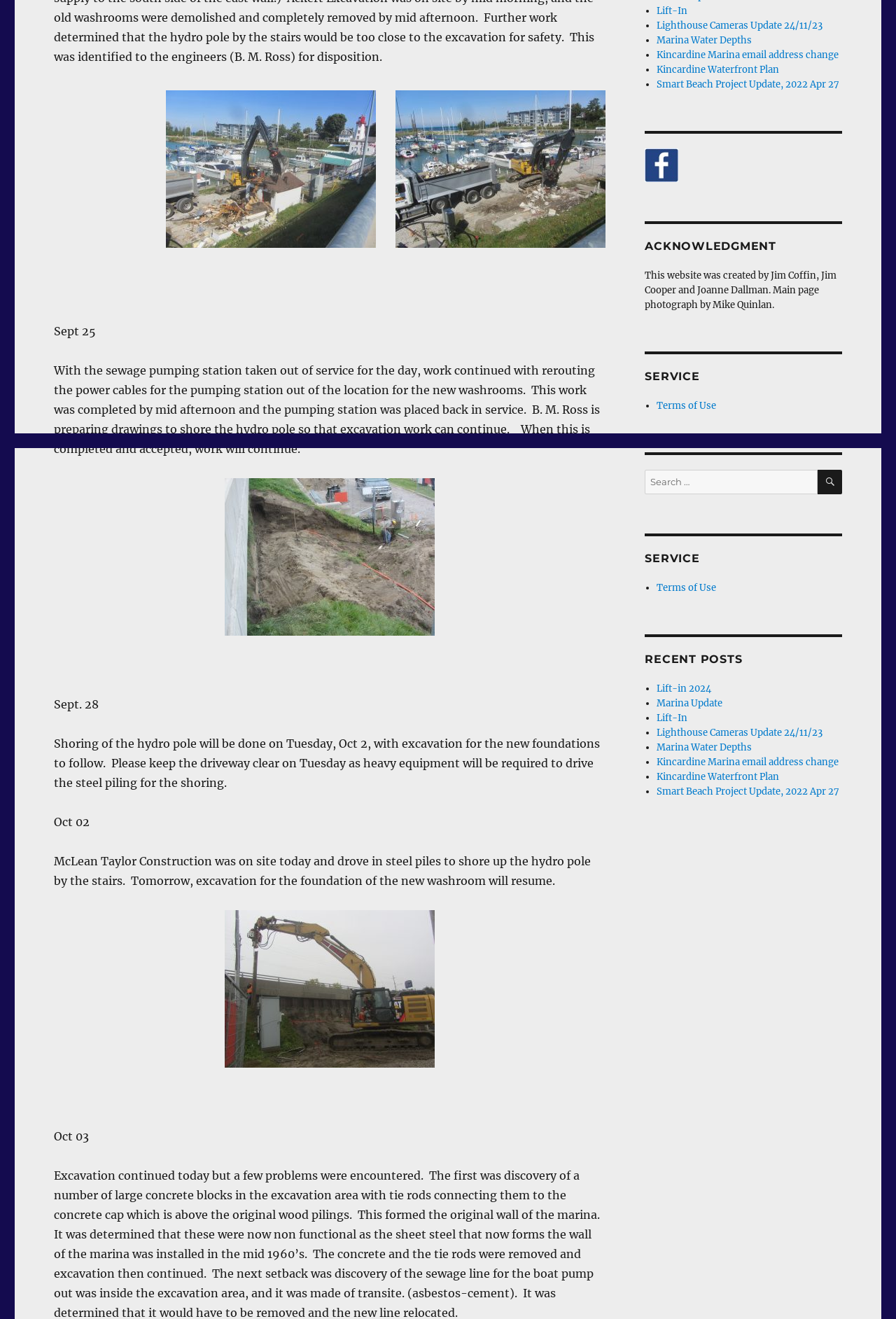Please provide the bounding box coordinate of the region that matches the element description: Kincardine Marina email address change. Coordinates should be in the format (top-left x, top-left y, bottom-right x, bottom-right y) and all values should be between 0 and 1.

[0.733, 0.037, 0.936, 0.046]